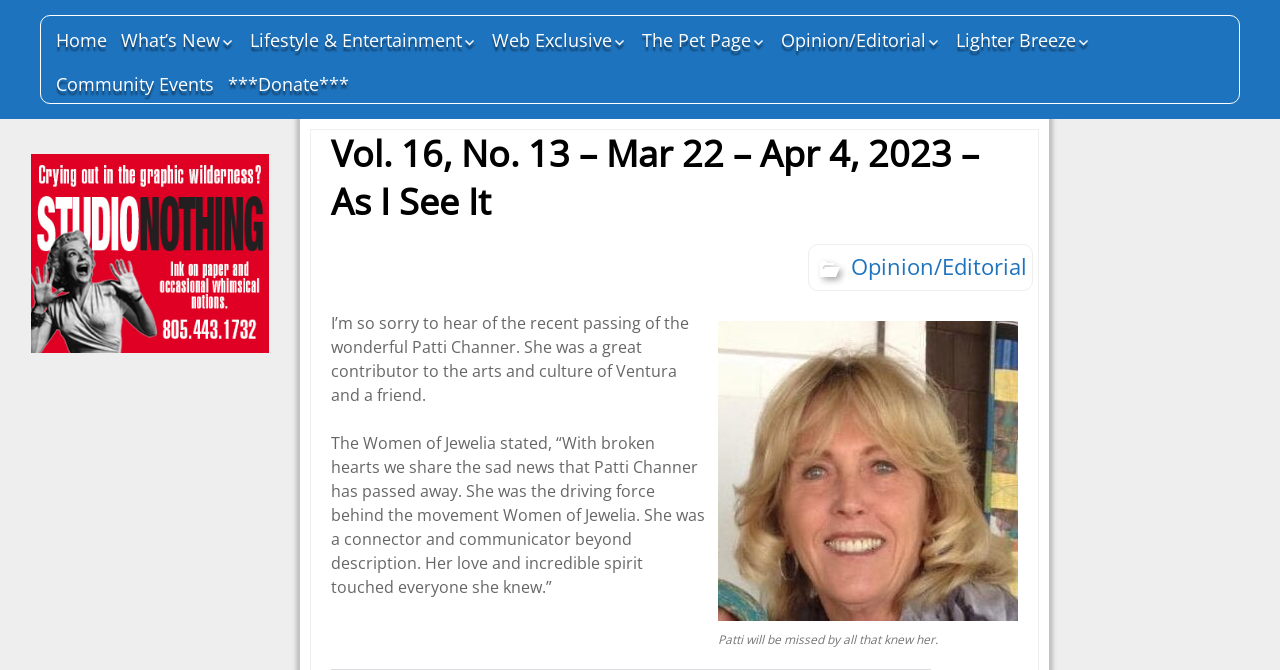How many images are there on the webpage?
Give a single word or phrase answer based on the content of the image.

1